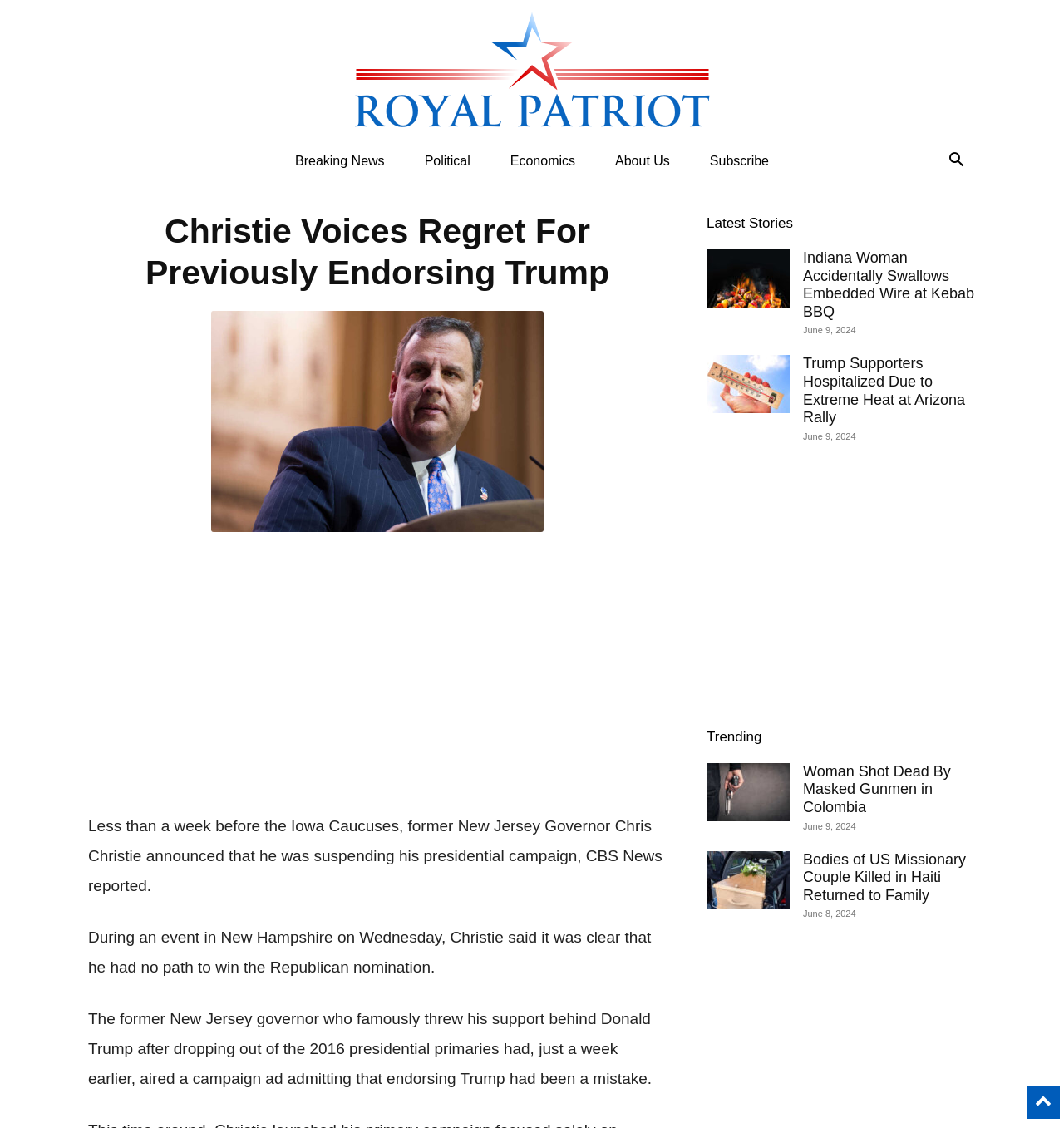Using a single word or phrase, answer the following question: 
What is the name of the former New Jersey Governor?

Chris Christie